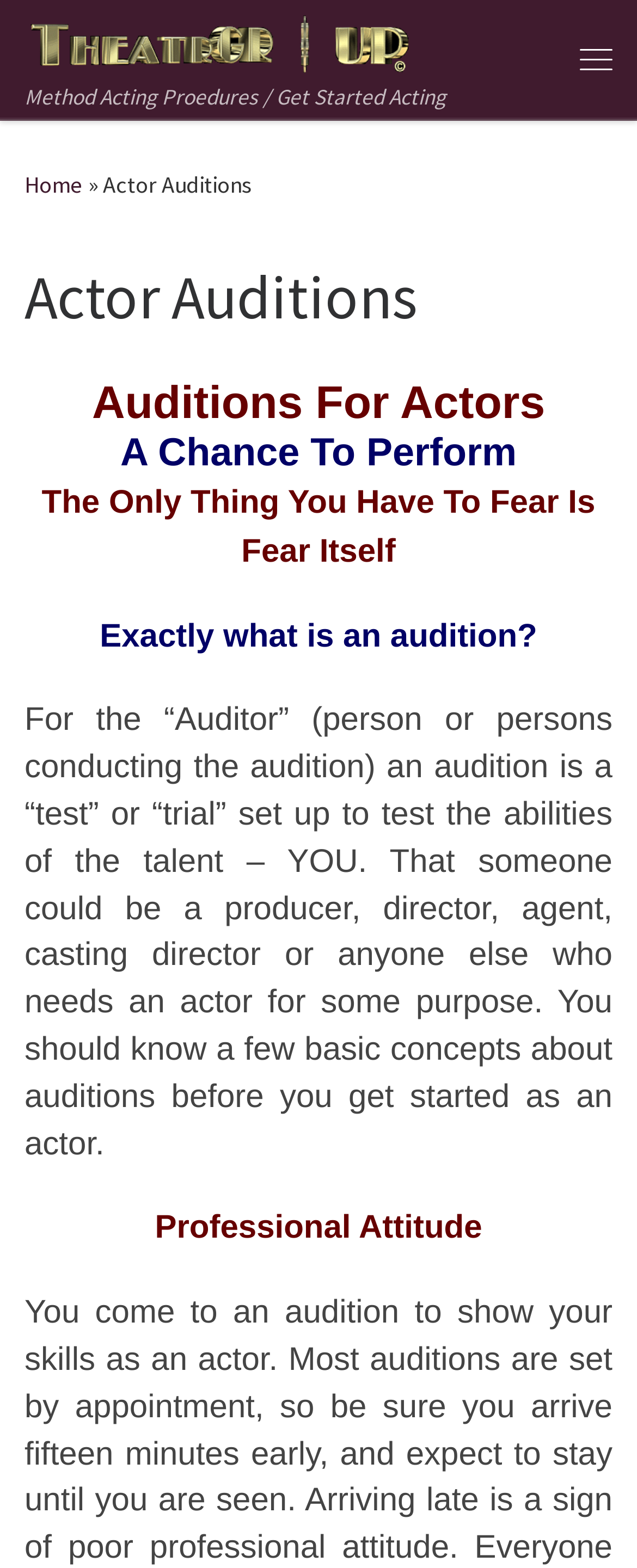Find the bounding box coordinates for the HTML element described as: "Skip to content". The coordinates should consist of four float values between 0 and 1, i.e., [left, top, right, bottom].

[0.01, 0.004, 0.377, 0.054]